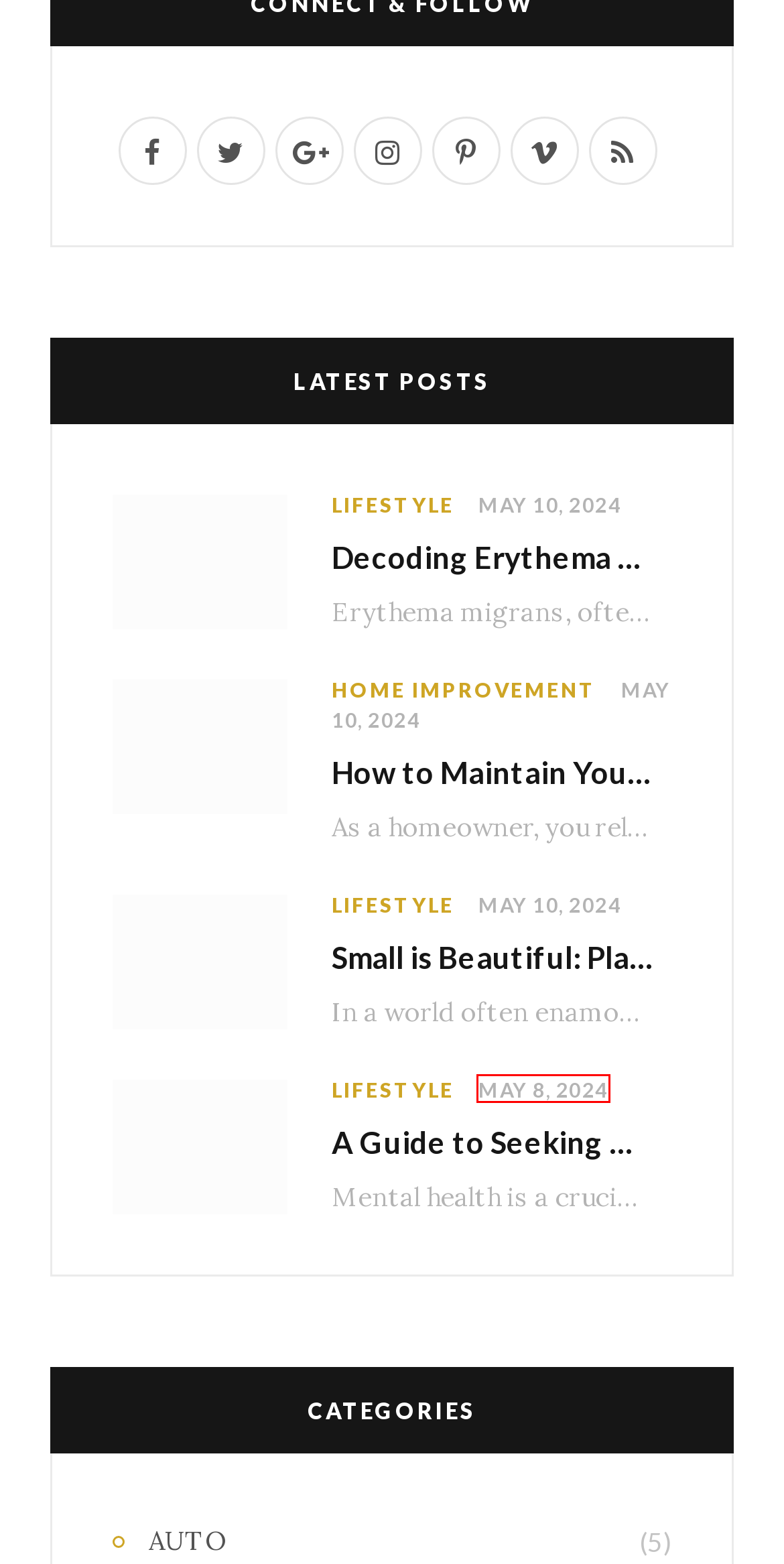You are provided a screenshot of a webpage featuring a red bounding box around a UI element. Choose the webpage description that most accurately represents the new webpage after clicking the element within the red bounding box. Here are the candidates:
A. Decoding Erythema Migrans: Understanding Symptoms, Causes, and Treatment - Mariah Pride
B. FINANCE - Mariah Pride
C. Danielle Eden - Mariah Pride
D. Mariah Pride - MariahPride
E. EDUCATION - Mariah Pride
F. How to Maintain Your Home Heating System for Optimal Performance - Mariah Pride
G. A Guide to Seeking Help: What to Expect from Professional Mental Health Care - Mariah Pride
H. Small is Beautiful: Planning Your Perfect Intimate Wedding - Mariah Pride

G